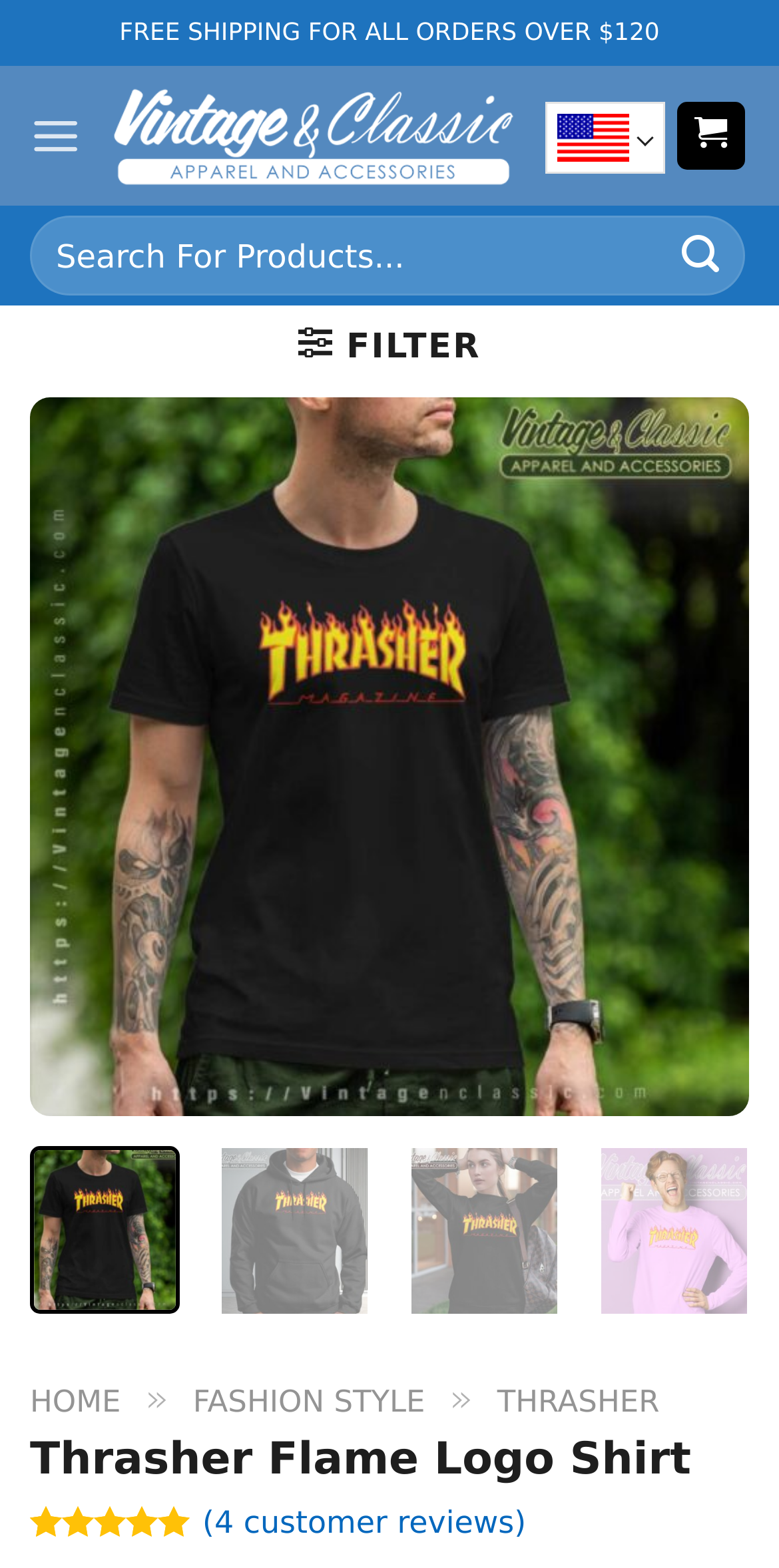Please determine the bounding box of the UI element that matches this description: Home. The coordinates should be given as (top-left x, top-left y, bottom-right x, bottom-right y), with all values between 0 and 1.

[0.038, 0.882, 0.155, 0.905]